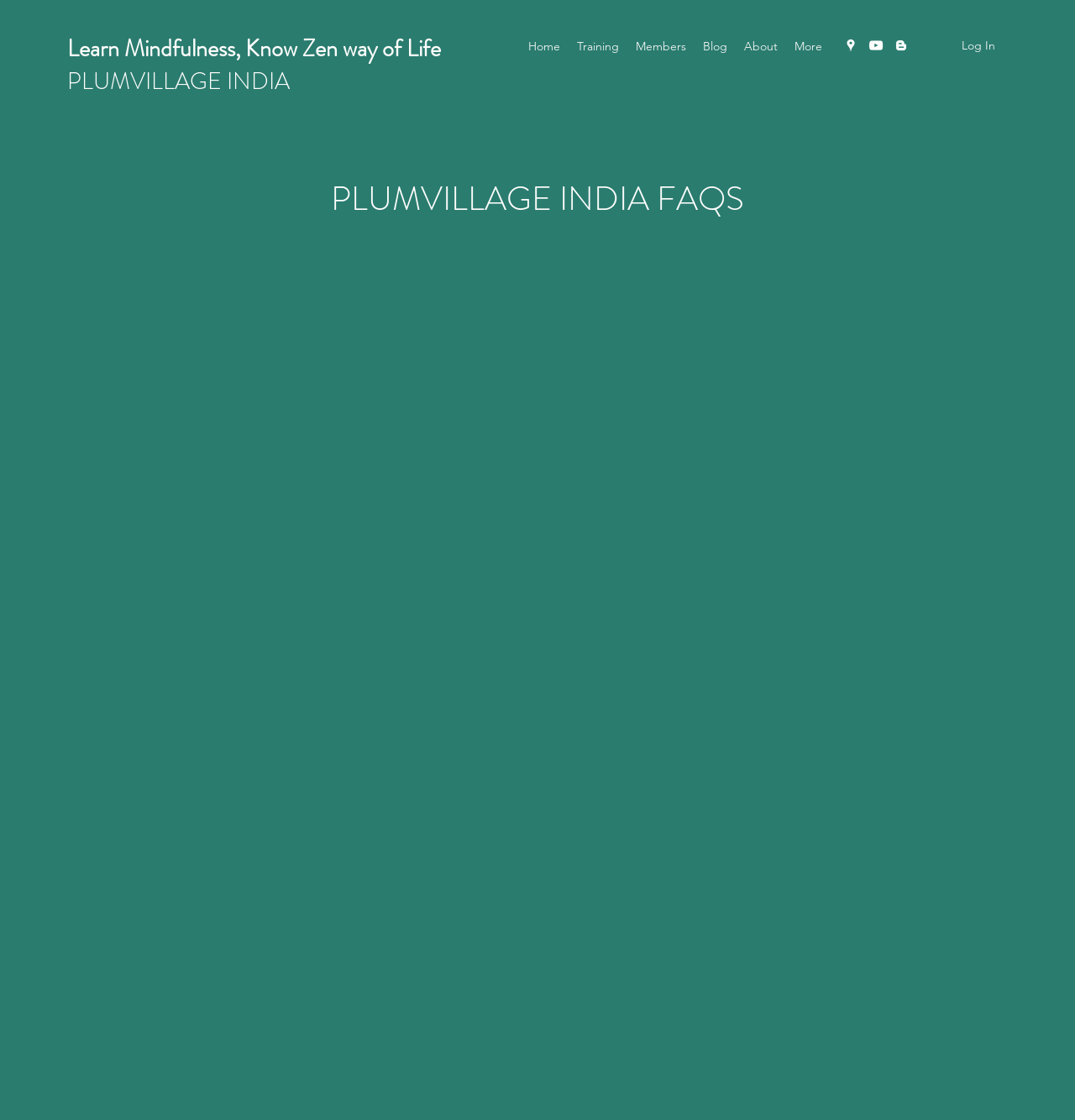Provide your answer in a single word or phrase: 
How do practitioners live in retreat in Plum Village India?

Together, sharing common room